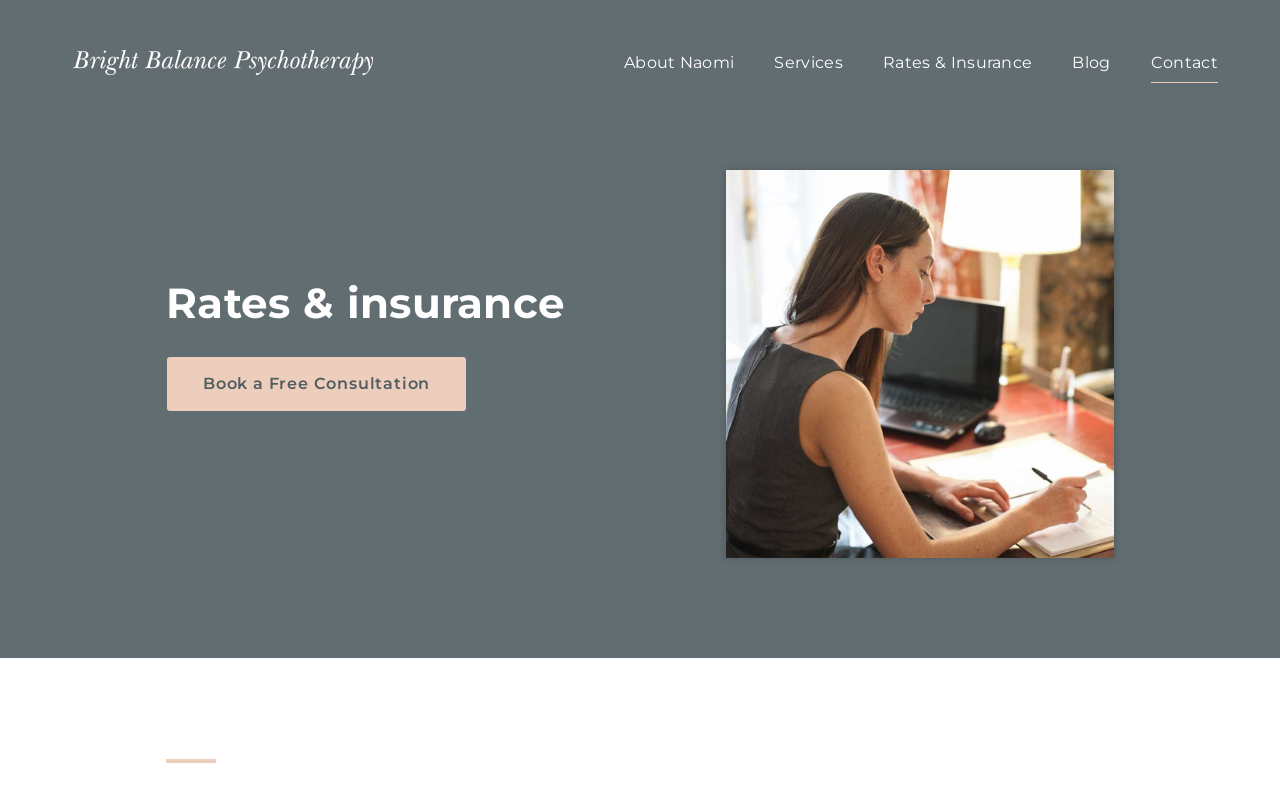Find and provide the bounding box coordinates for the UI element described here: "Rates & Insurance". The coordinates should be given as four float numbers between 0 and 1: [left, top, right, bottom].

[0.674, 0.054, 0.822, 0.105]